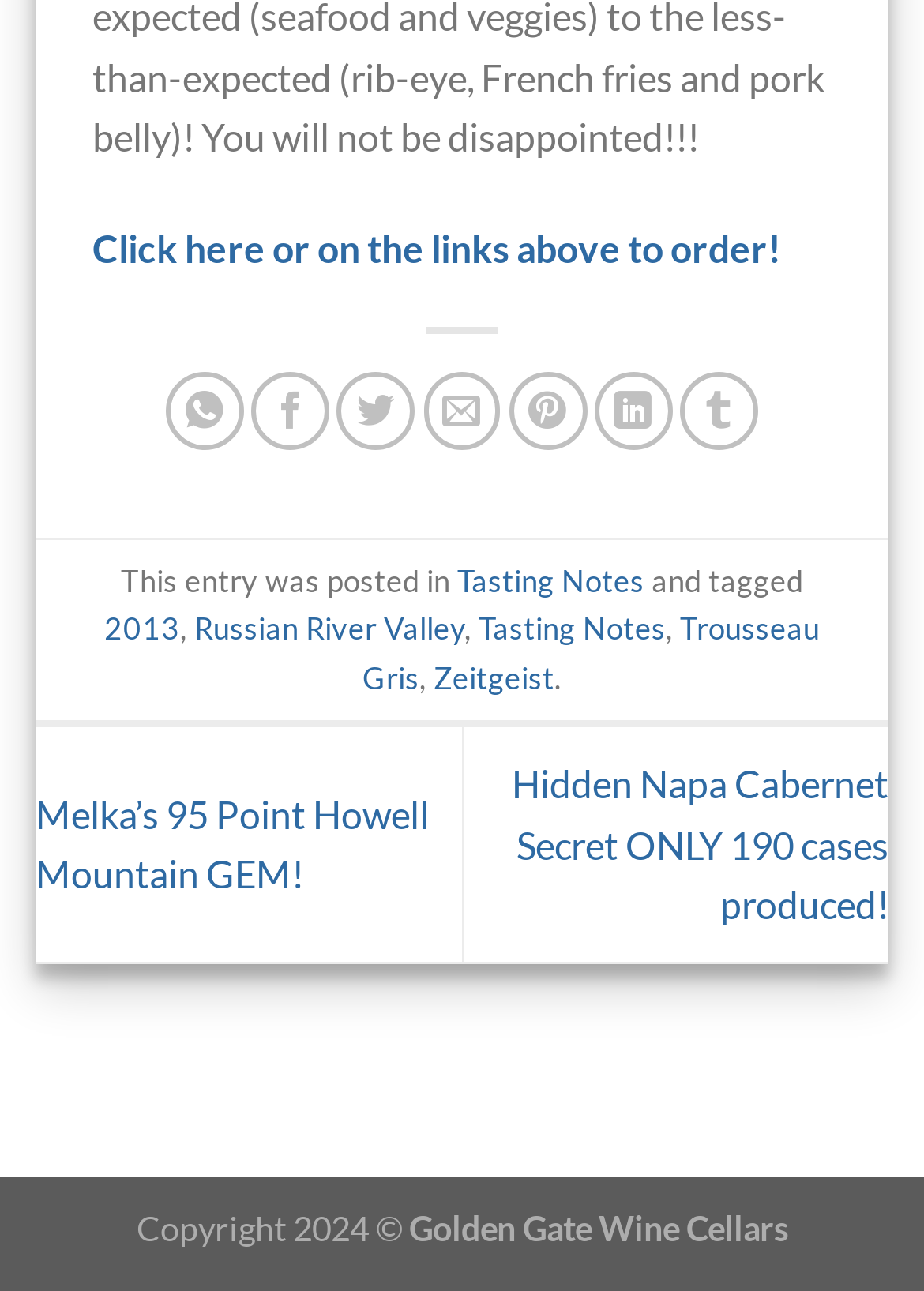Locate the bounding box coordinates of the element that should be clicked to execute the following instruction: "Click on 'Russian River Valley'".

[0.21, 0.472, 0.503, 0.501]